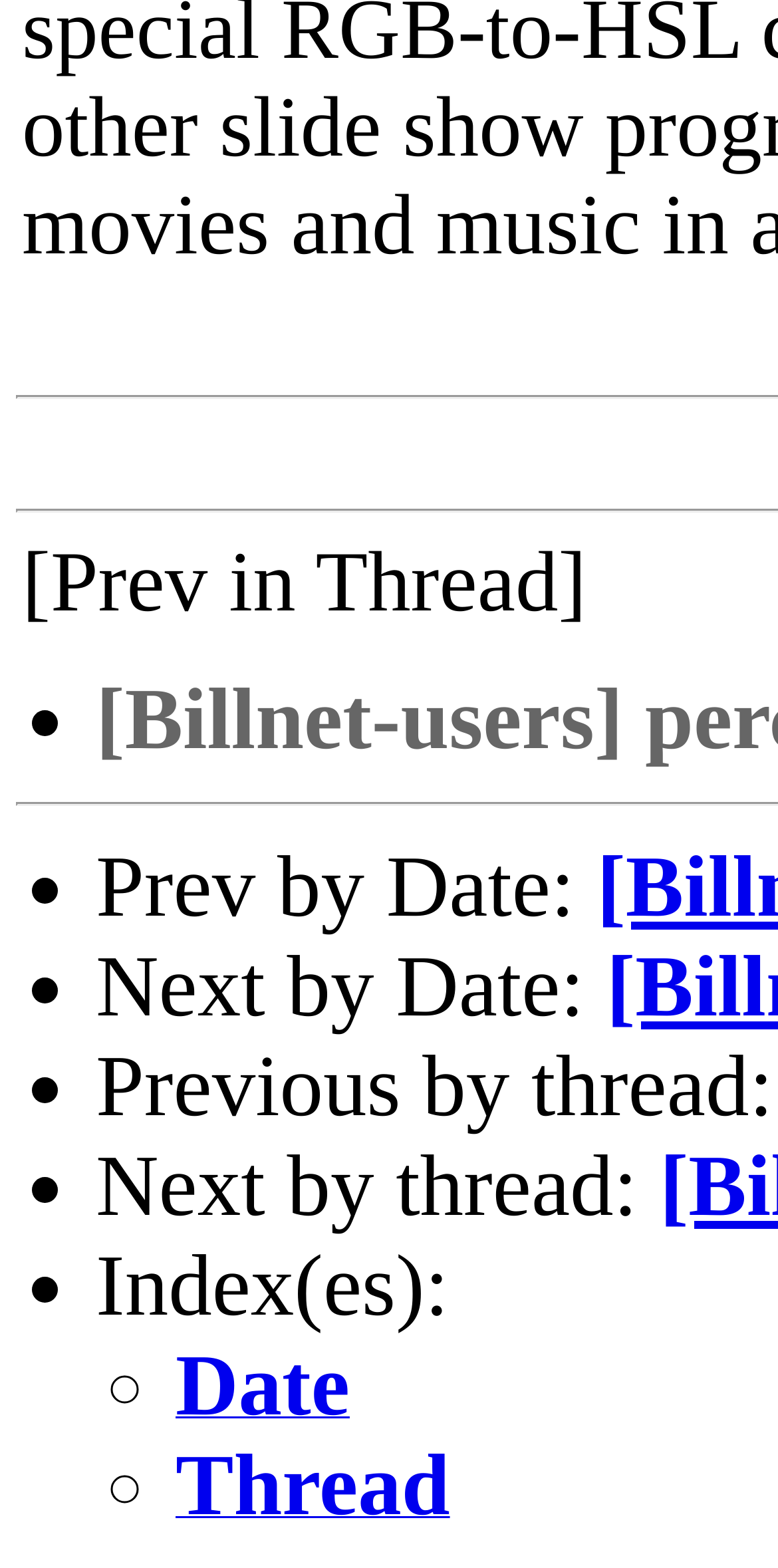How many navigation options are available?
Using the visual information, reply with a single word or short phrase.

5